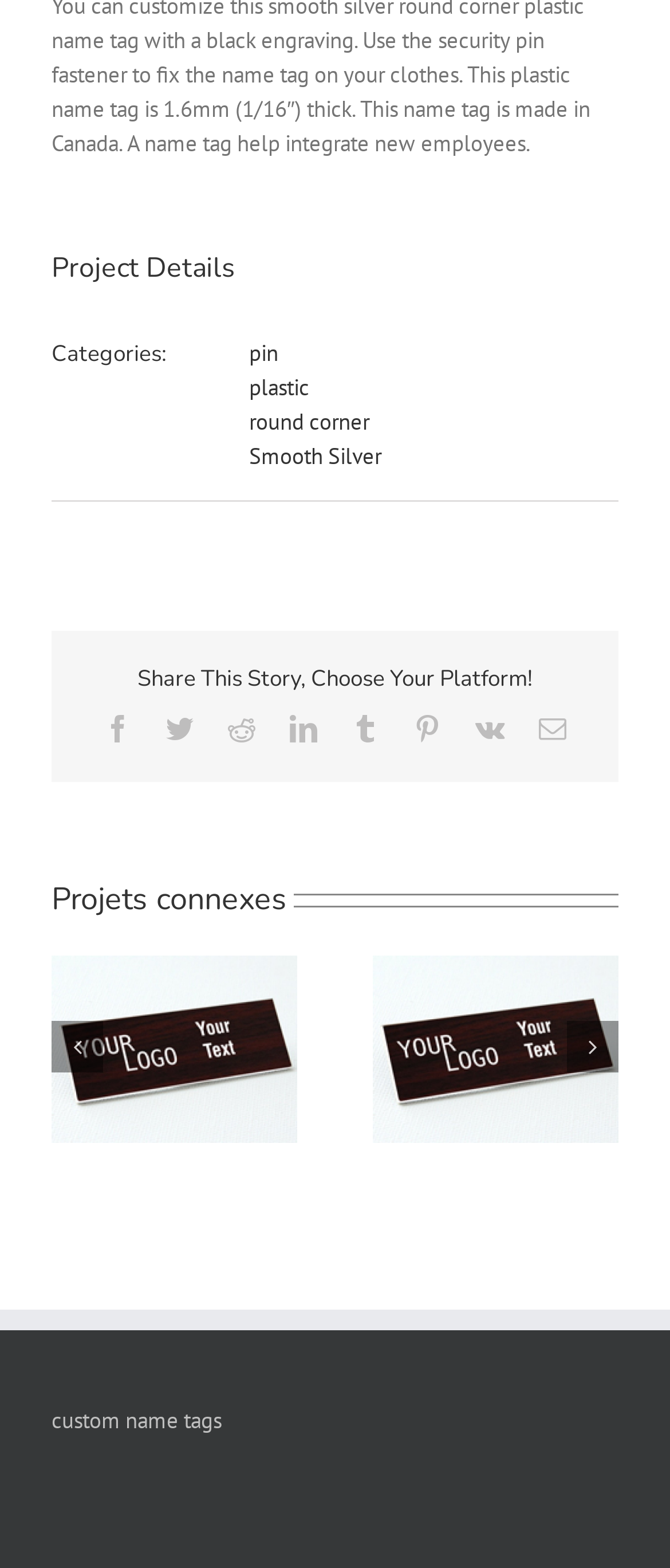Could you find the bounding box coordinates of the clickable area to complete this instruction: "Share this story on Facebook"?

[0.155, 0.456, 0.196, 0.474]